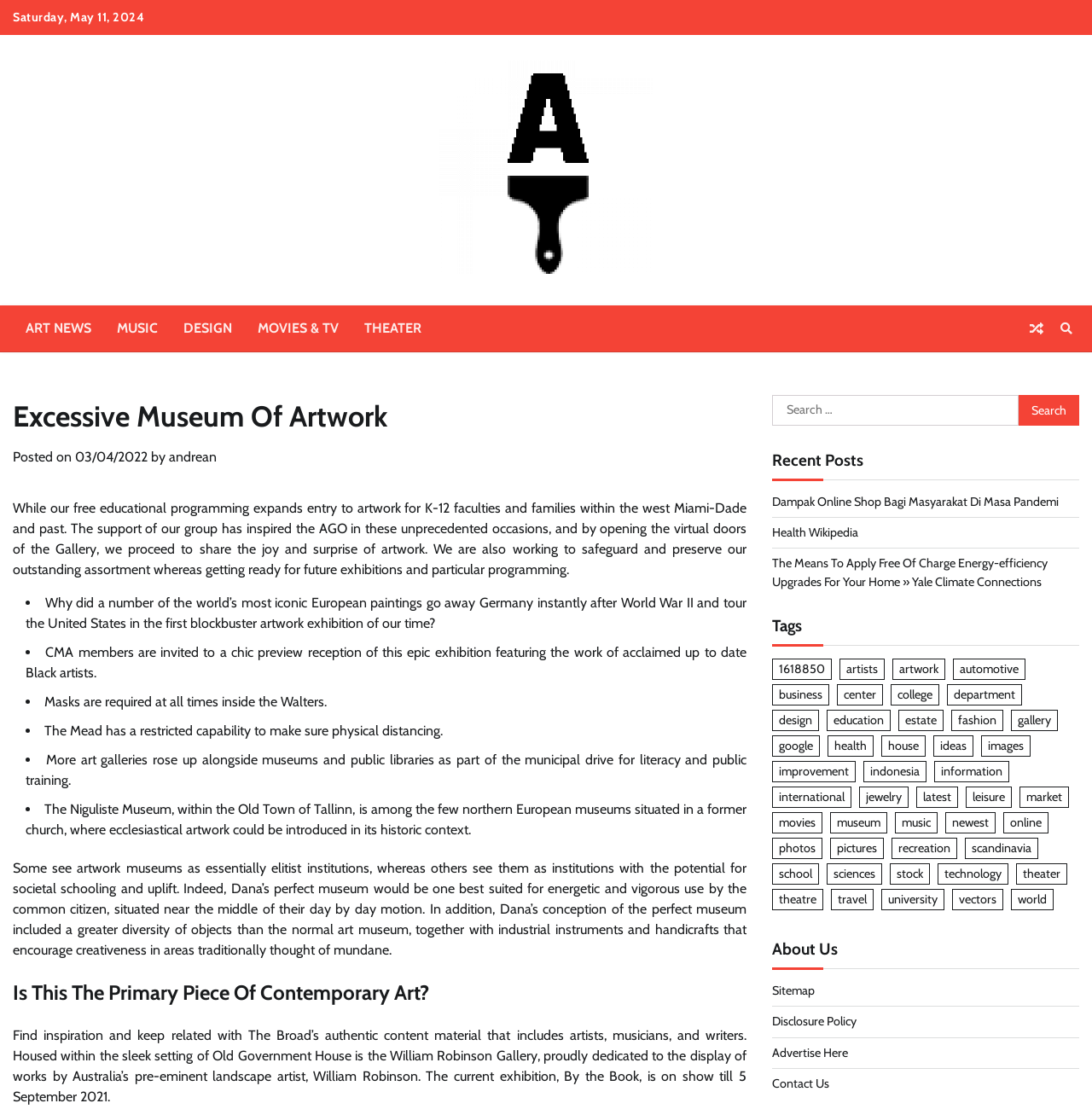What is the name of the museum mentioned in the webpage?
Utilize the information in the image to give a detailed answer to the question.

The name of the museum is mentioned in the webpage, specifically in the heading 'Excessive Museum Of Artwork', which suggests that the webpage is related to this museum or its activities.